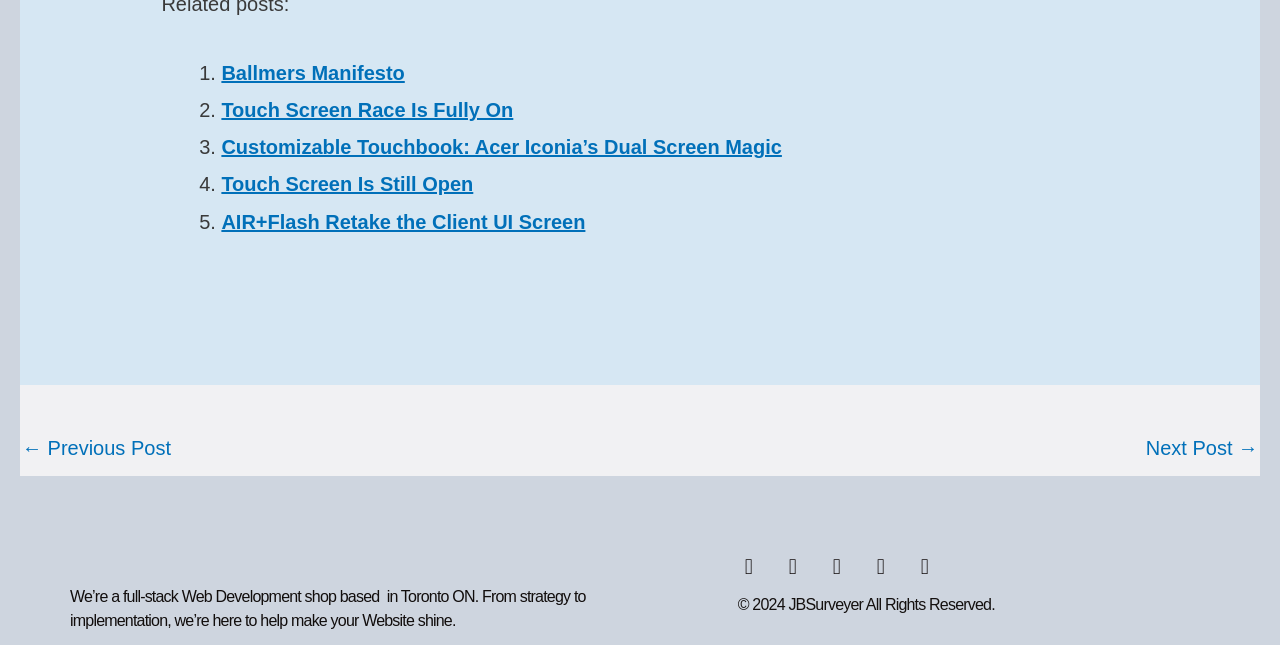Given the element description, predict the bounding box coordinates in the format (top-left x, top-left y, bottom-right x, bottom-right y), using floating point numbers between 0 and 1: Touch Screen Is Still Open

[0.173, 0.269, 0.37, 0.303]